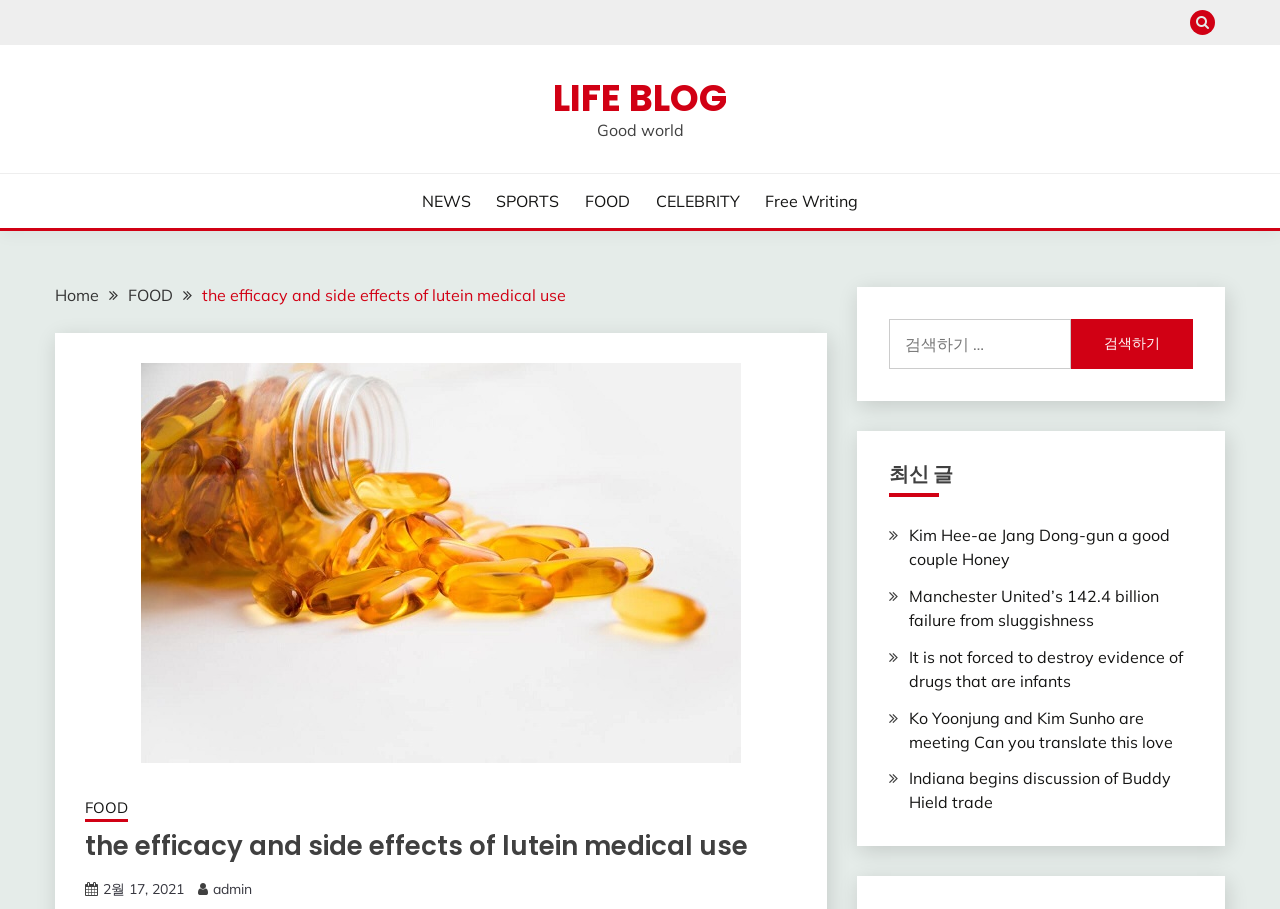Find the bounding box coordinates of the element to click in order to complete this instruction: "Search for a keyword". The bounding box coordinates must be four float numbers between 0 and 1, denoted as [left, top, right, bottom].

[0.694, 0.351, 0.932, 0.406]